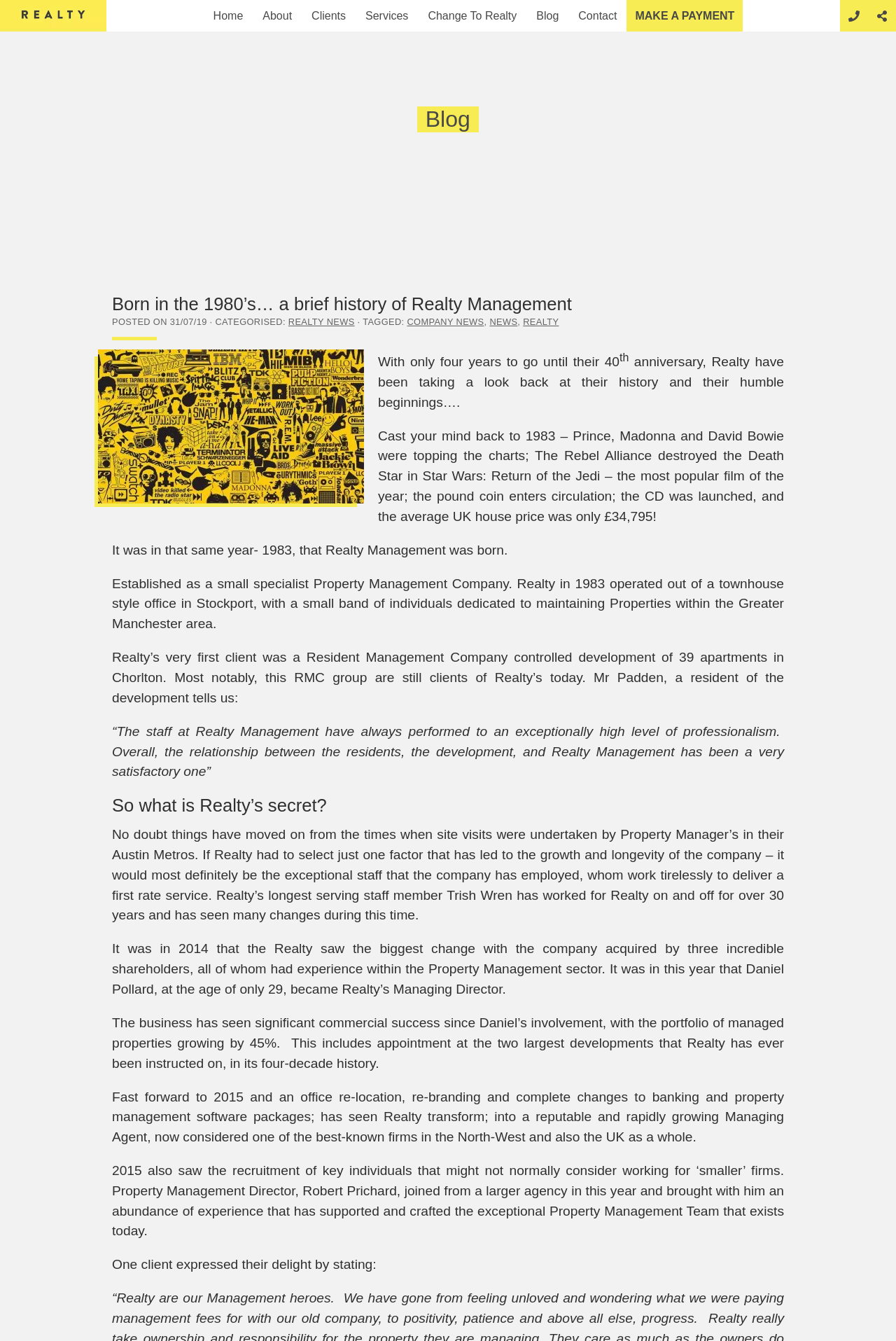What is the growth percentage of Realty Management's portfolio of managed properties?
Give a detailed explanation using the information visible in the image.

The portfolio of managed properties of Realty Management has grown by 45%, as mentioned in the text 'The business has seen significant commercial success since Daniel’s involvement, with the portfolio of managed properties growing by 45%.'